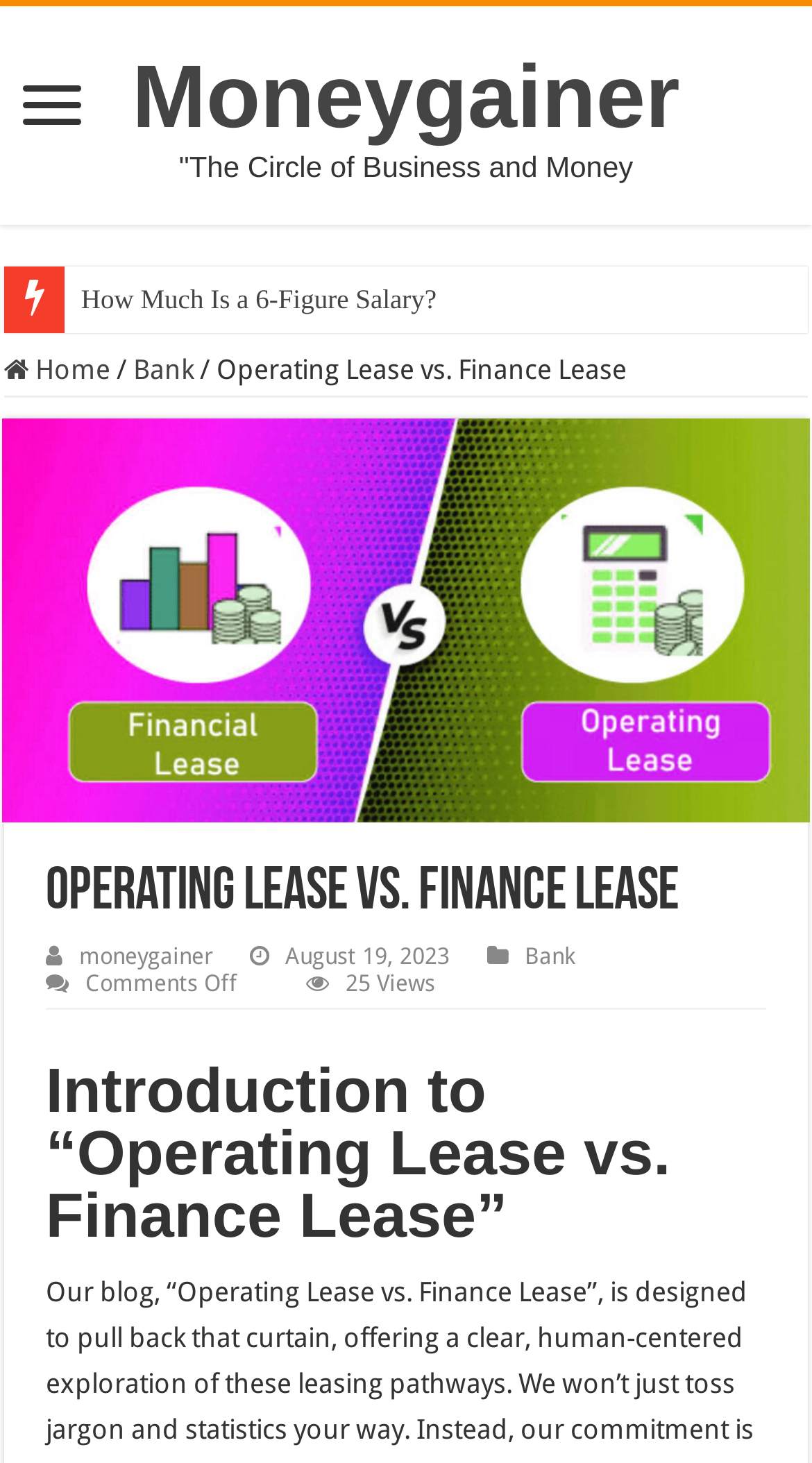Using the details in the image, give a detailed response to the question below:
What is the date of the article?

The date of the article can be found in the static text element with the text 'August 19, 2023', which is located below the article title and above the introduction.